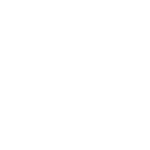What type of business owners does MailChimp Services support?
Please use the visual content to give a single word or phrase answer.

Small business owners